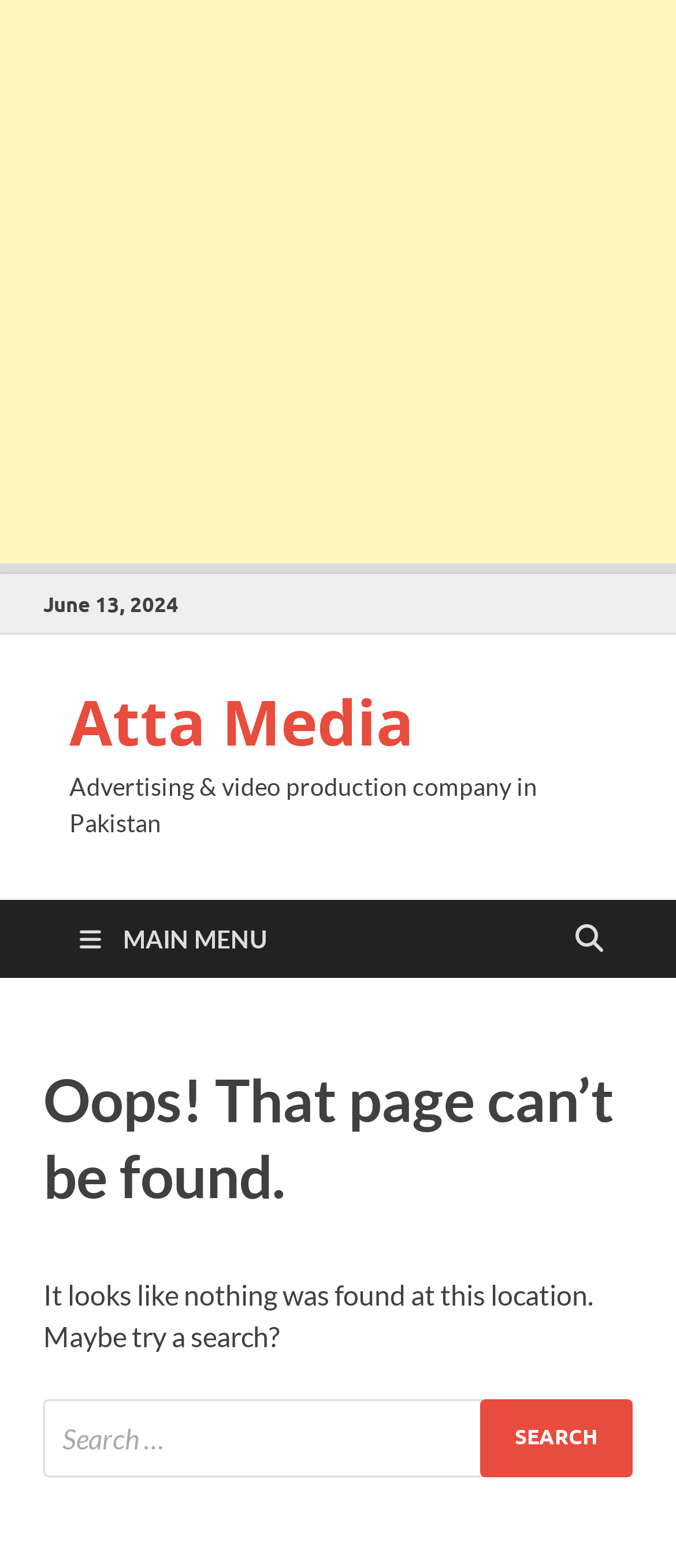Find the bounding box coordinates for the UI element that matches this description: "aria-label="Advertisement" name="aswift_0" title="Advertisement"".

[0.0, 0.0, 1.0, 0.359]